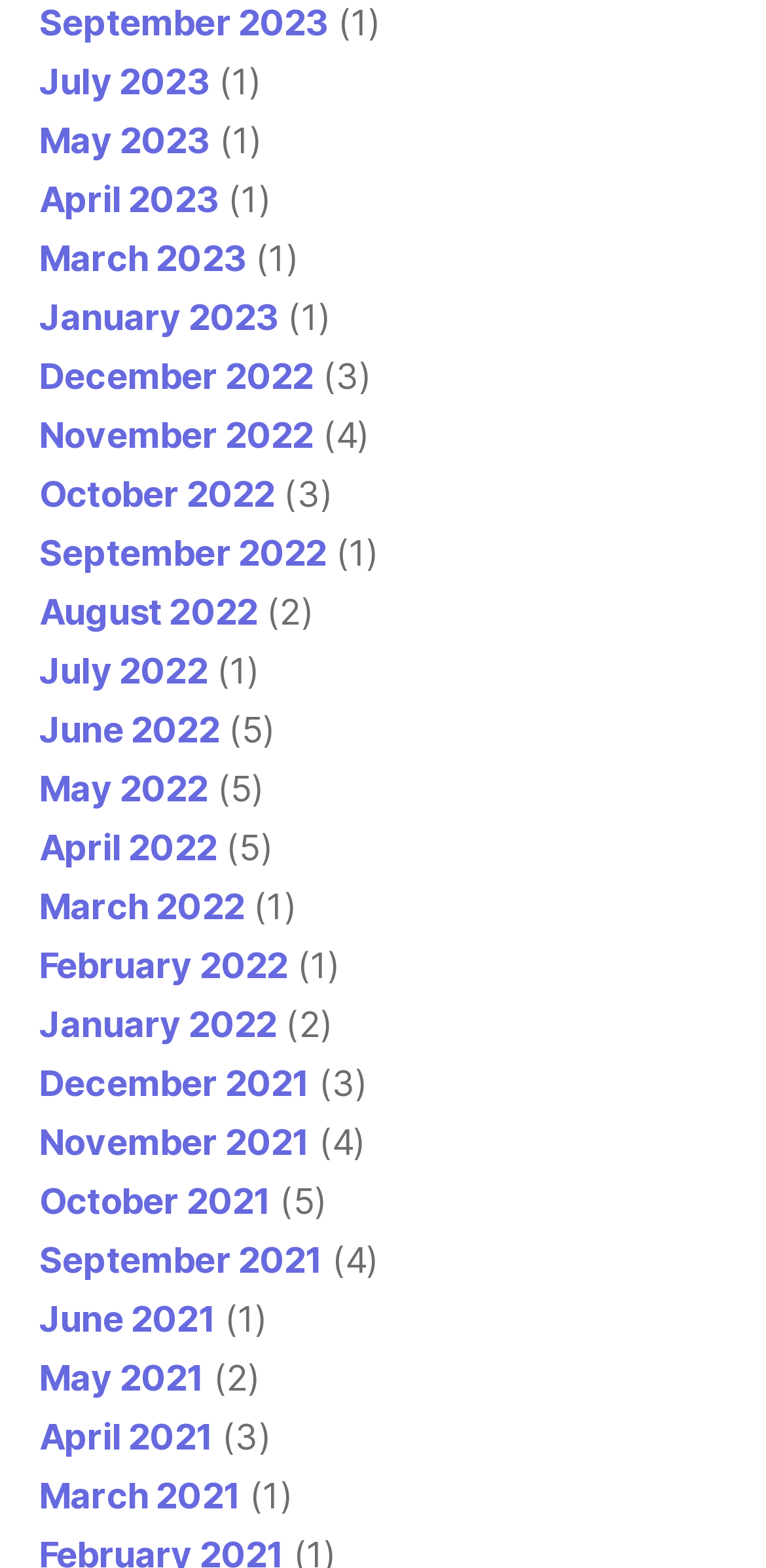What is the month with the most links?
Please provide a single word or phrase as your answer based on the image.

June 2022